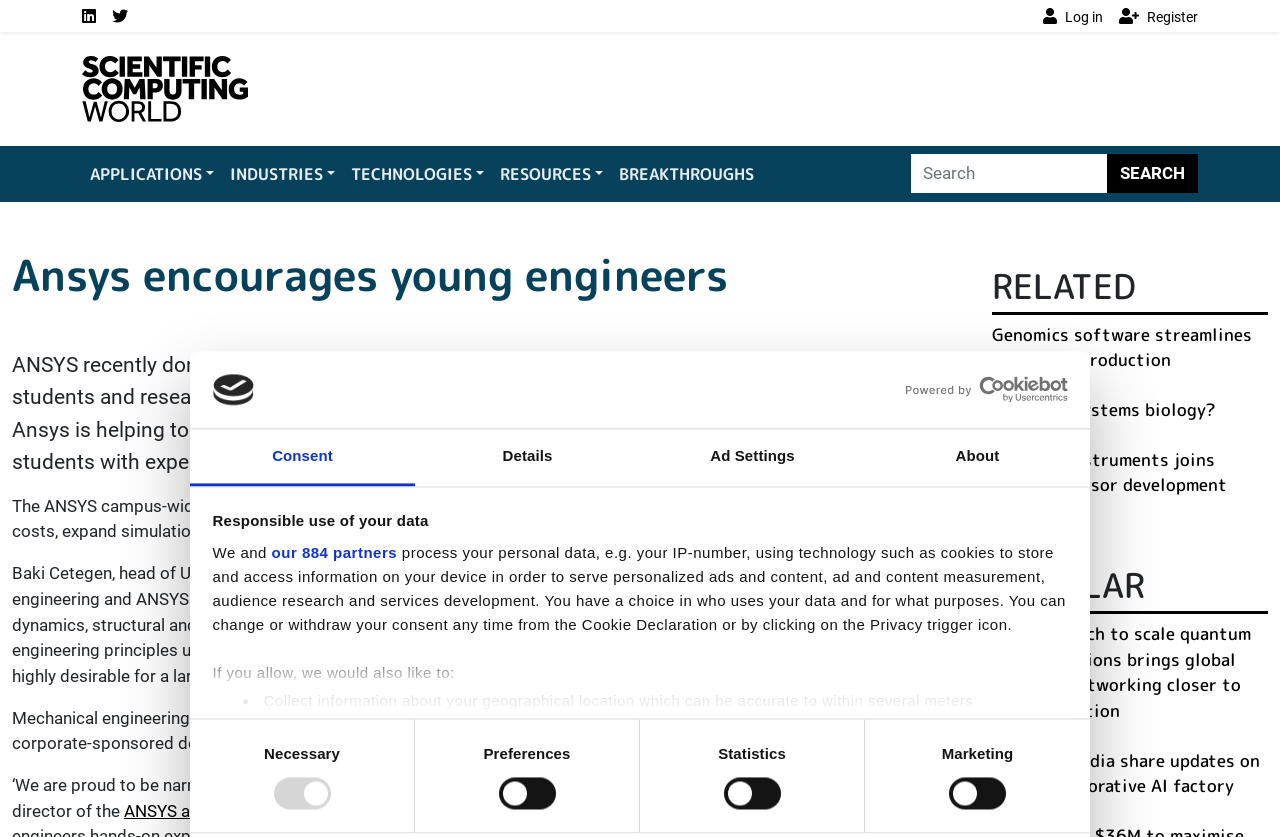Specify the bounding box coordinates (top-left x, top-left y, bottom-right x, bottom-right y) of the UI element in the screenshot that matches this description: Ad Settings

[0.5, 0.513, 0.676, 0.581]